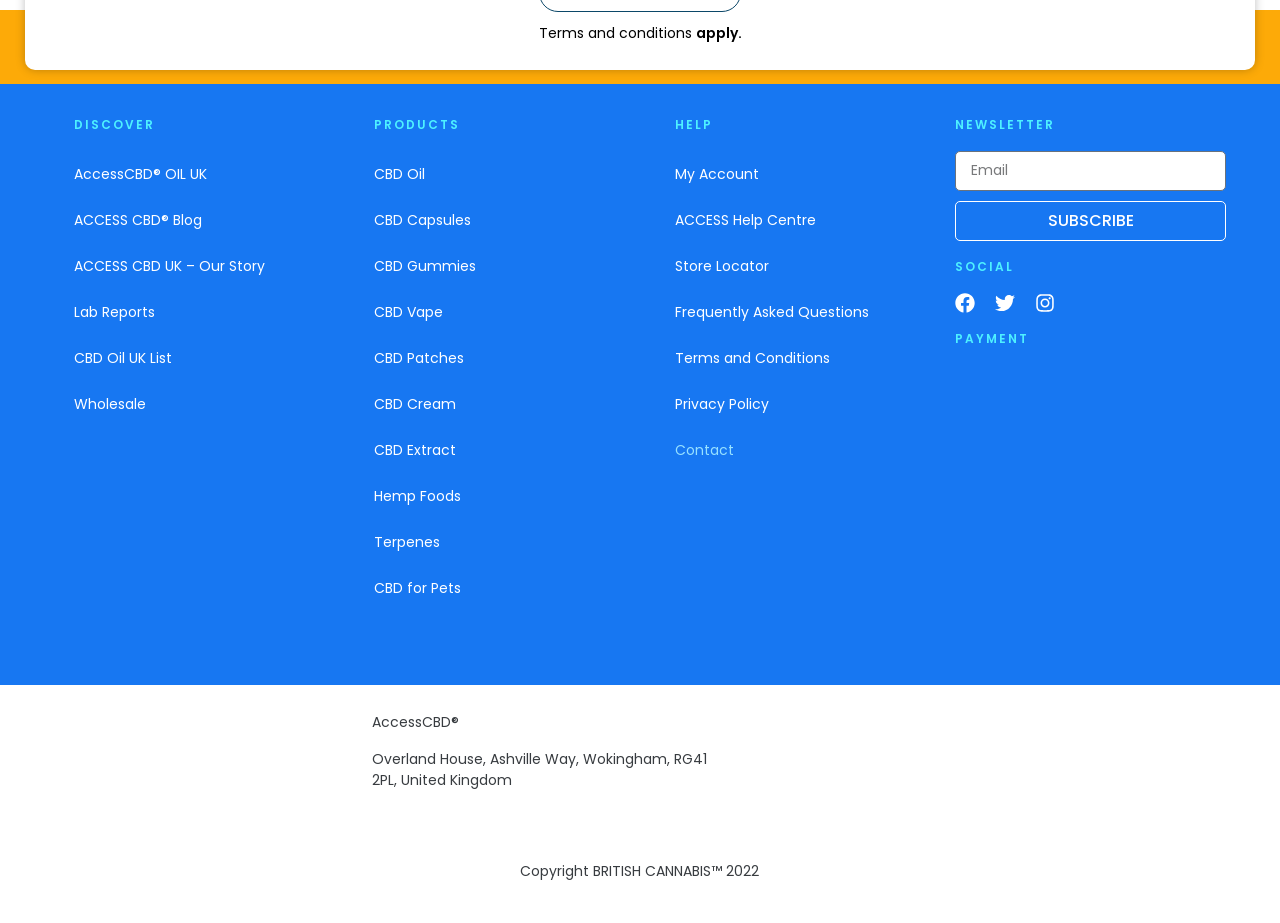Answer the following in one word or a short phrase: 
What is the purpose of the newsletter section?

To subscribe to newsletter